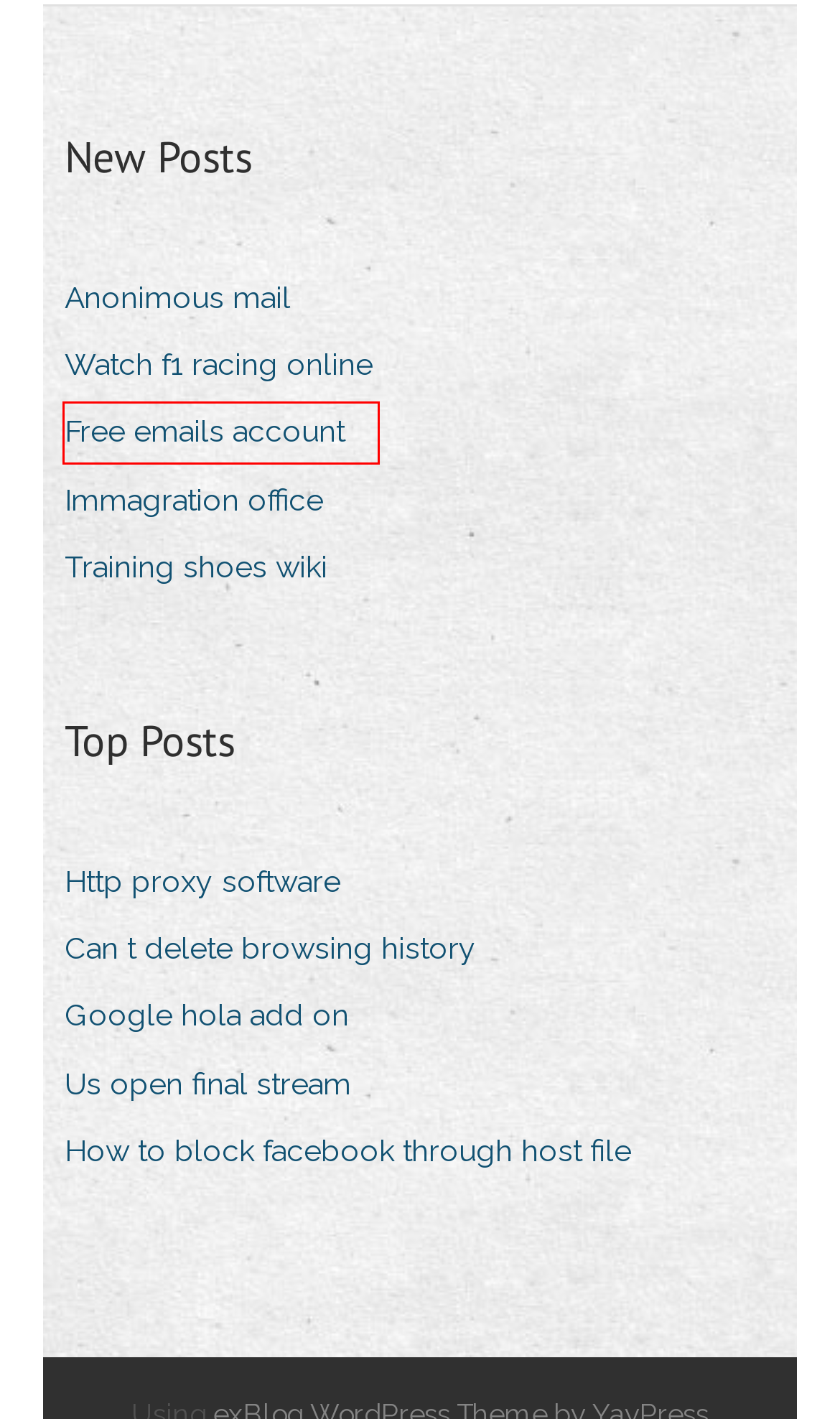Assess the screenshot of a webpage with a red bounding box and determine which webpage description most accurately matches the new page after clicking the element within the red box. Here are the options:
A. Immagration office nqcep
B. Smartphone apps free download
C. Wheel of fortune game background
D. All answers to what am i riddles
E. Buku tentang tajwid pdf
F. fastvpnromxu.web.app - Guest Posts - 2
G. Copy files from android to windows
H. Free emails account xsmcs

H